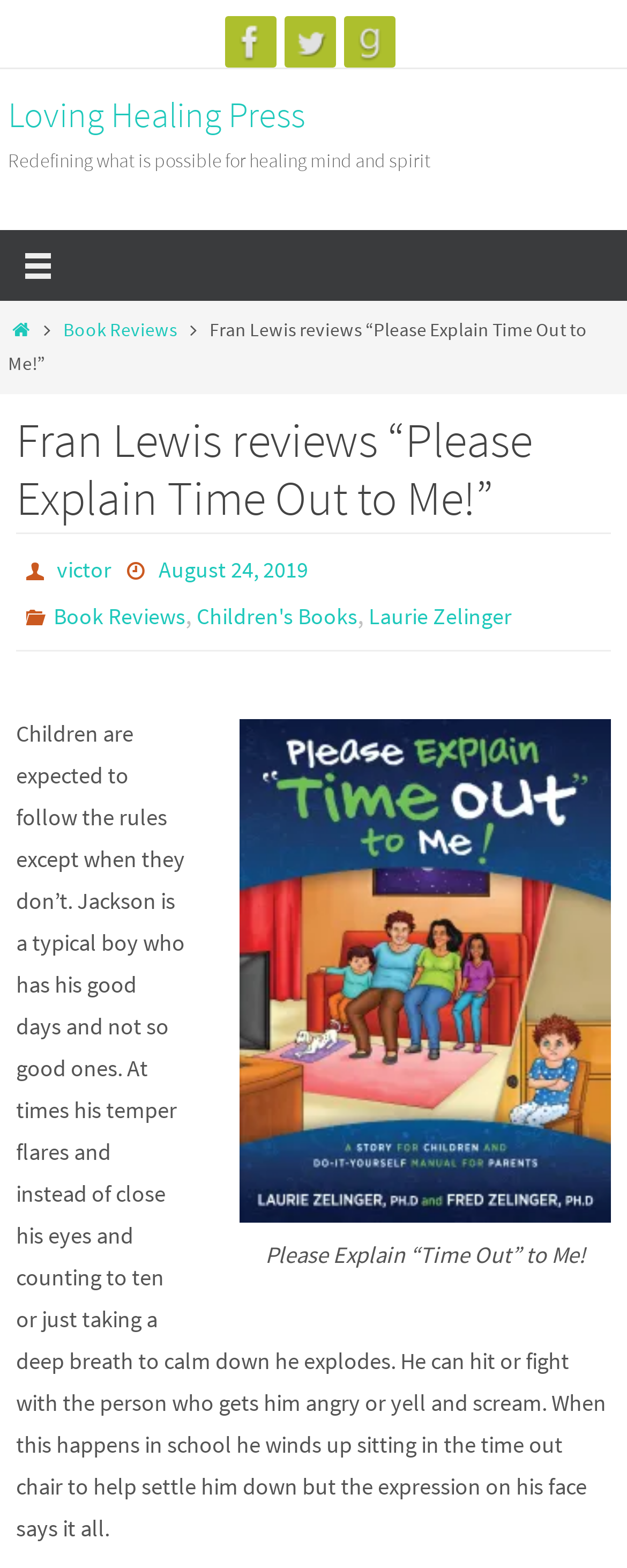Identify the bounding box coordinates for the UI element described as follows: "parent_node: Loving Healing Press". Ensure the coordinates are four float numbers between 0 and 1, formatted as [left, top, right, bottom].

[0.0, 0.147, 1.0, 0.192]